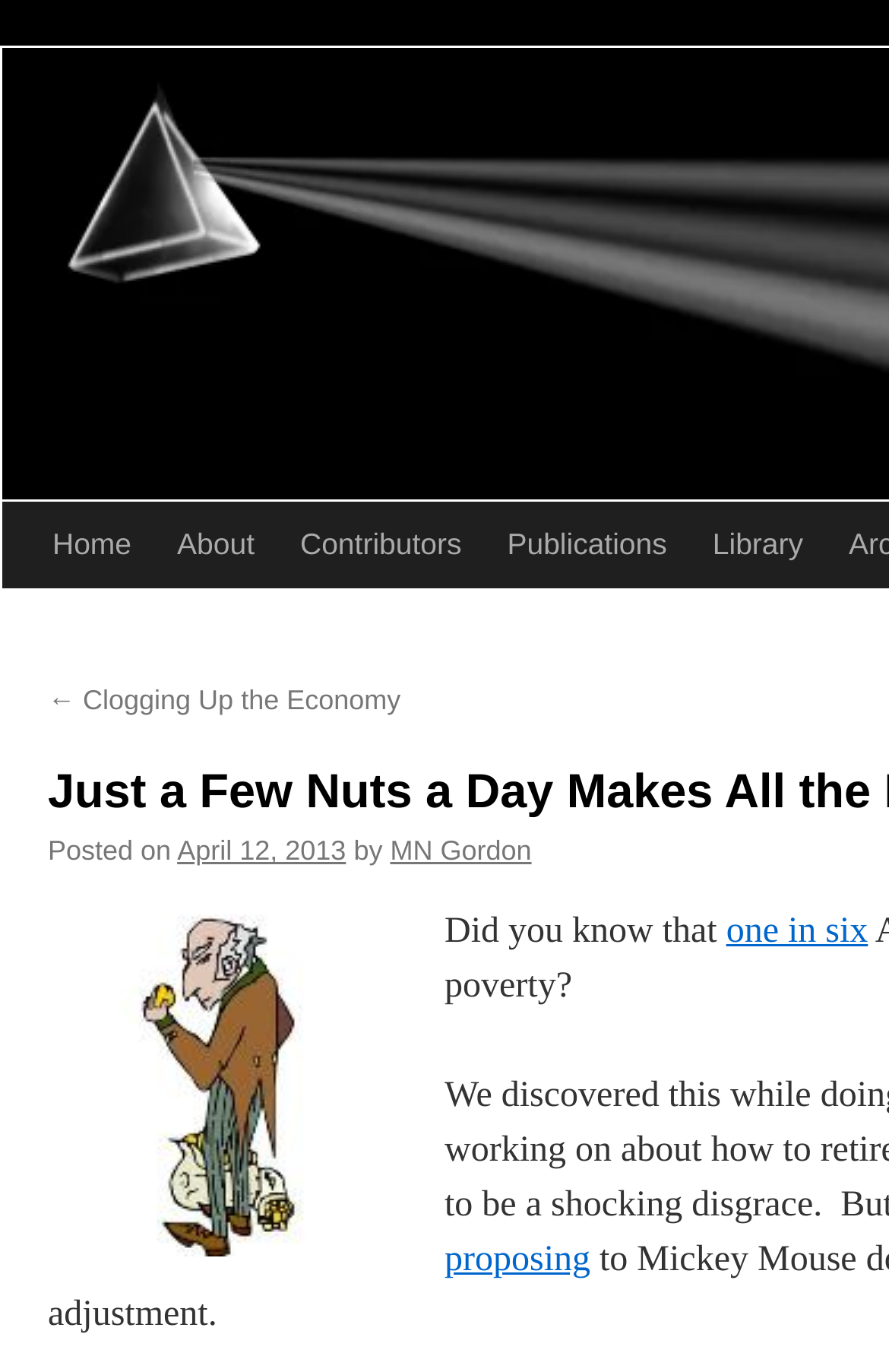Can you determine the main header of this webpage?

Just a Few Nuts a Day Makes All the Difference